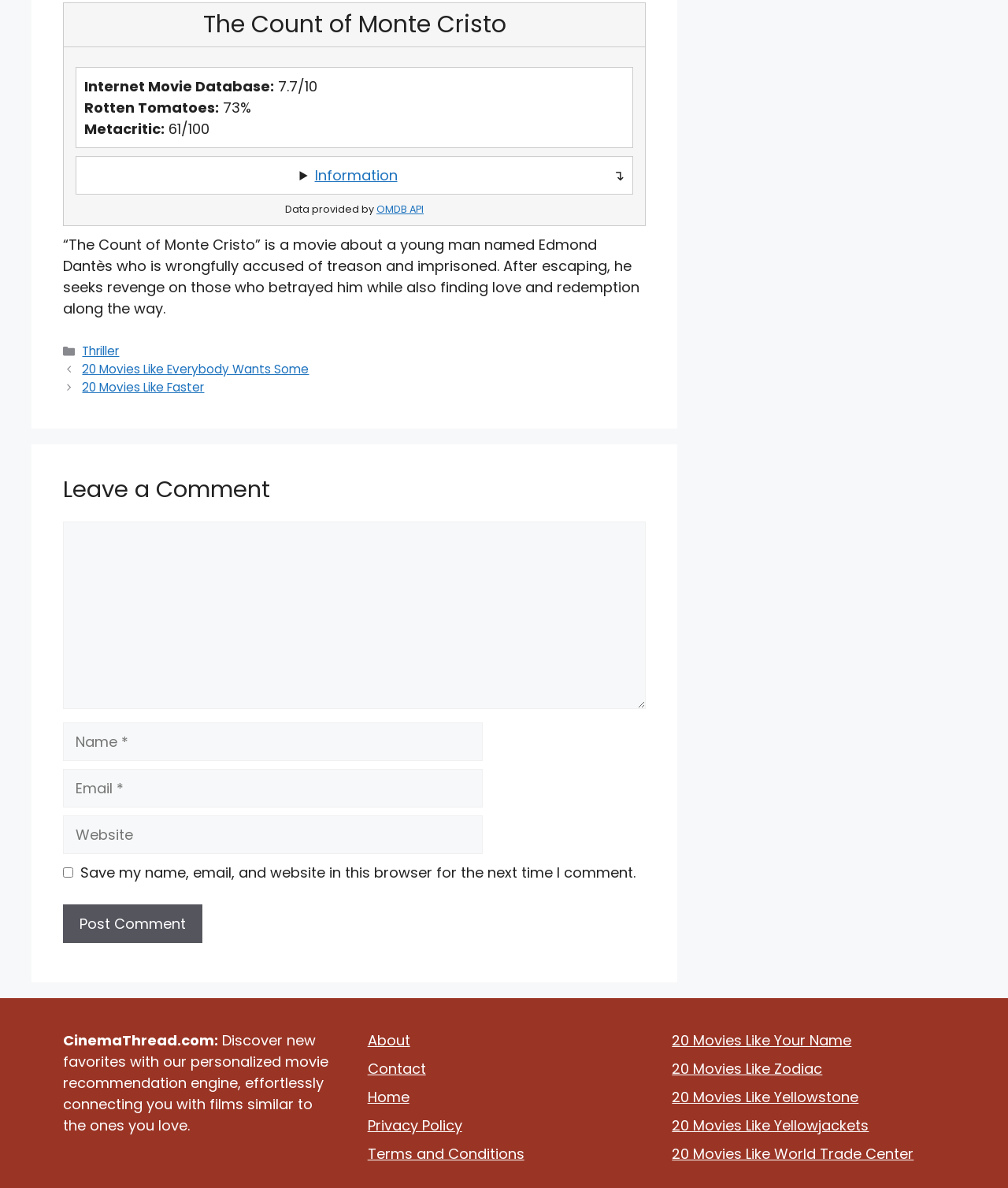Identify the bounding box coordinates of the section to be clicked to complete the task described by the following instruction: "Click the 'HOME' link". The coordinates should be four float numbers between 0 and 1, formatted as [left, top, right, bottom].

None